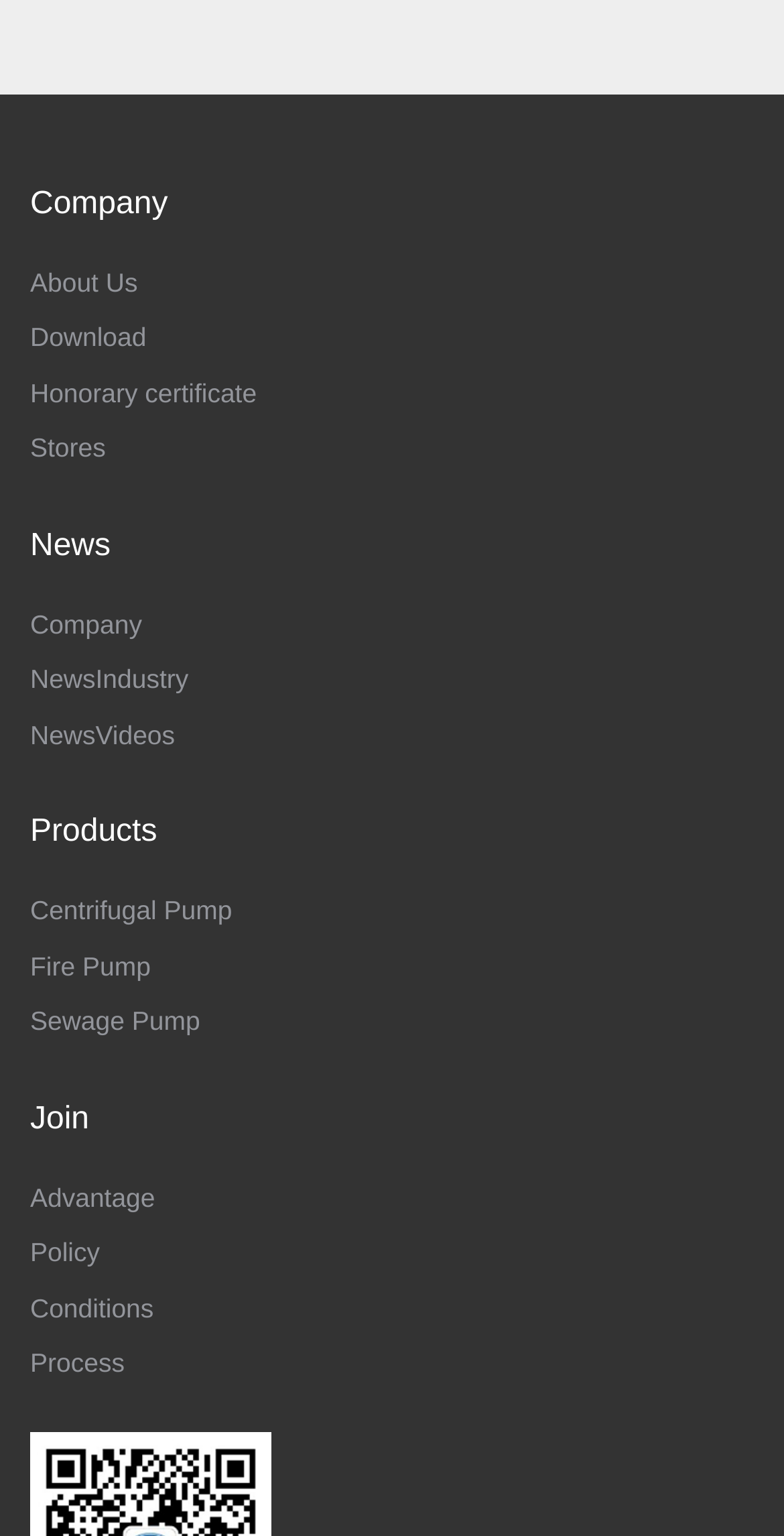Identify the bounding box coordinates of the part that should be clicked to carry out this instruction: "Understand the company's policy".

[0.038, 0.806, 0.127, 0.826]